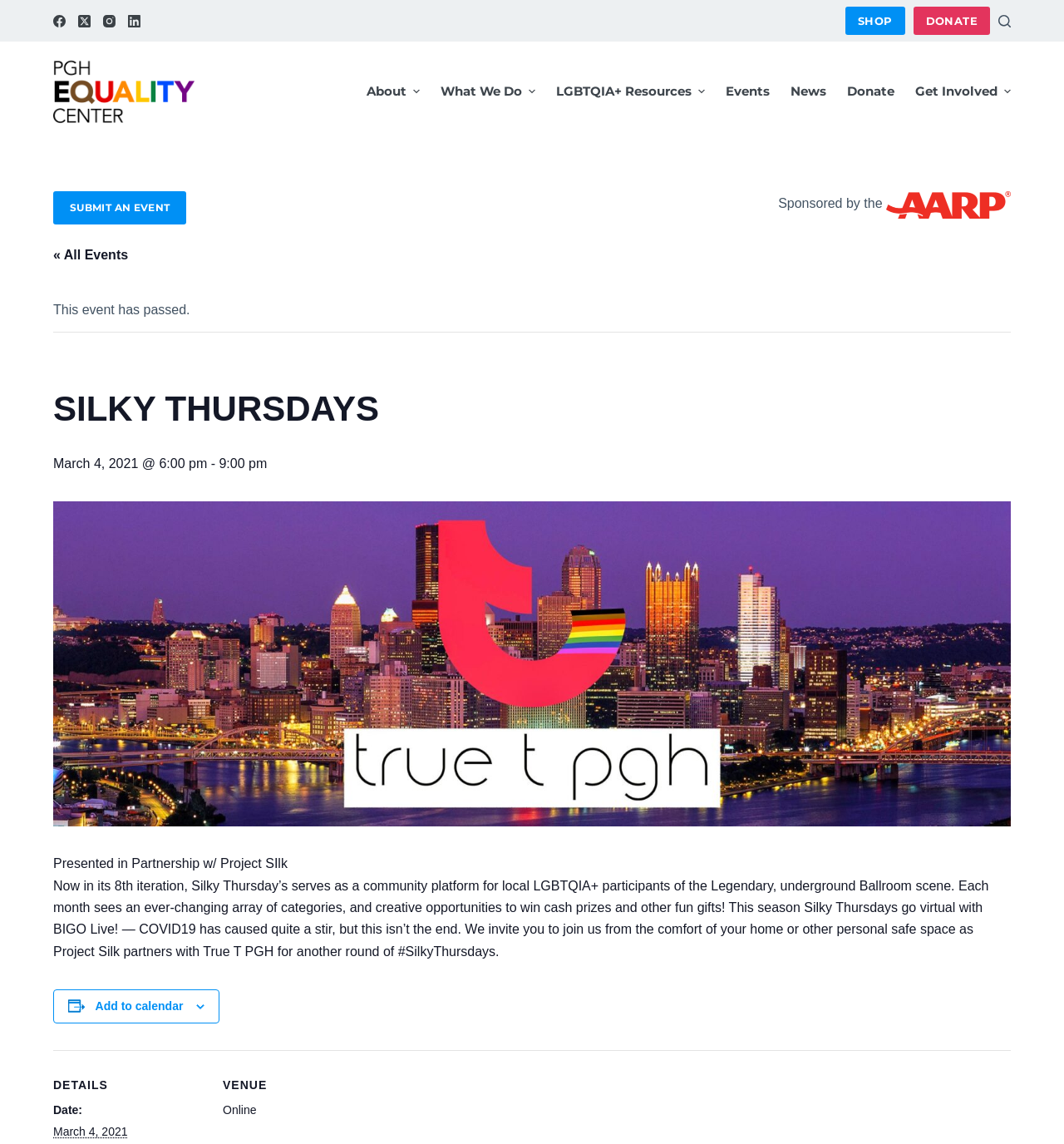Provide the bounding box coordinates, formatted as (top-left x, top-left y, bottom-right x, bottom-right y), with all values being floating point numbers between 0 and 1. Identify the bounding box of the UI element that matches the description: LGBTQIA+ Resources

[0.513, 0.036, 0.672, 0.124]